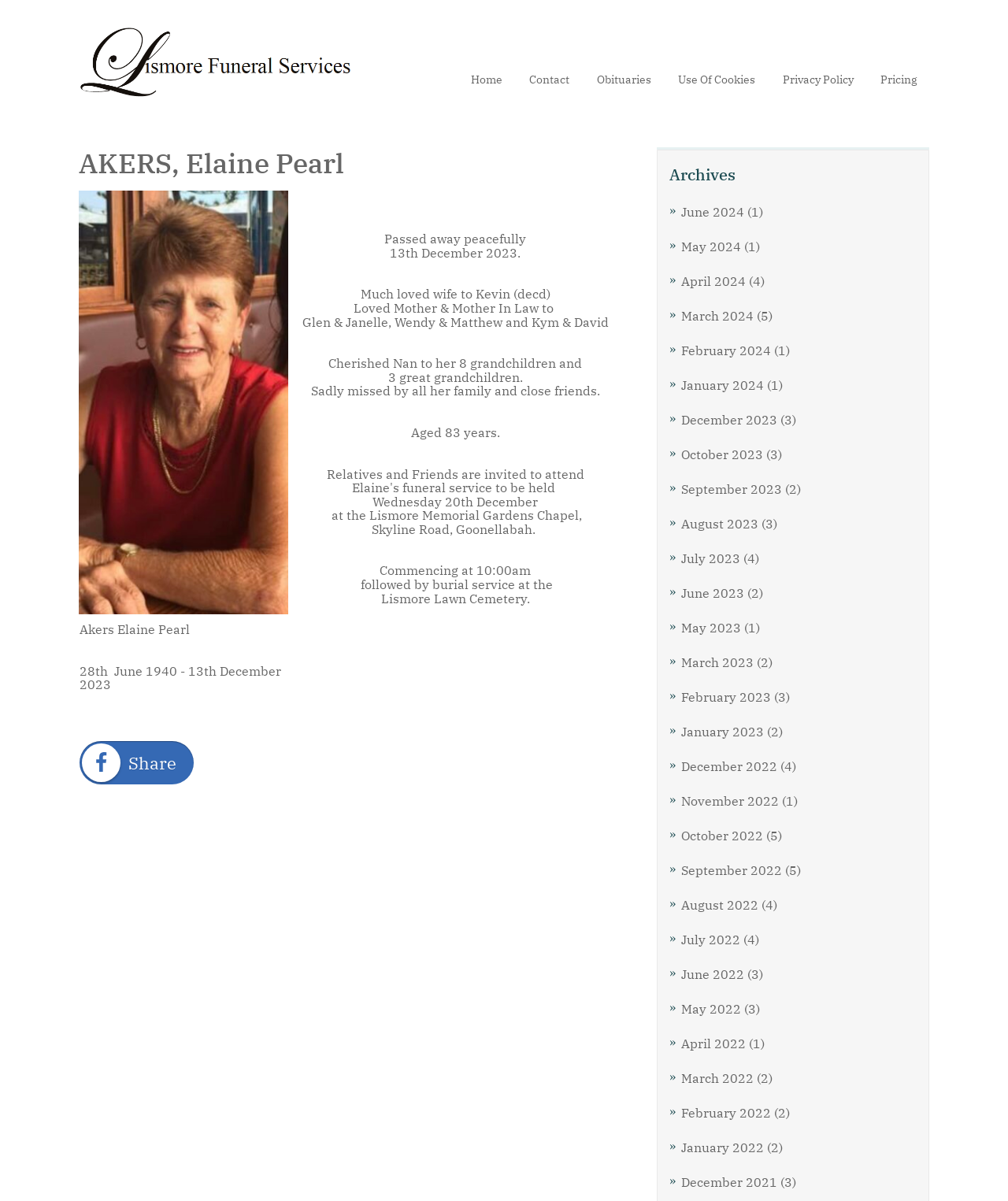Provide a thorough description of the webpage's content and layout.

This webpage is a funeral service page for AKERS, Elaine Pearl. At the top, there is a logo of Lismore Funeral Services, accompanied by a link to the service's homepage. Below the logo, there are several navigation links, including "Home", "Contact", "Obituaries", "Use Of Cookies", "Privacy Policy", and "Pricing".

On the left side of the page, there is a list of archived obituaries, organized by month and year, with the most recent ones at the top. Each archive link is accompanied by a number in parentheses, indicating the number of obituaries for that month.

The main content of the page is dedicated to Elaine Pearl's obituary. There is a large image above the obituary text, and a heading with her name. The obituary text describes her life, including her birth and death dates, her relationships, and her accomplishments. There are also links to share the obituary on social media.

Below the obituary text, there is information about the funeral service, including the date, time, and location. The service will be held at the Lismore Memorial Gardens Chapel.